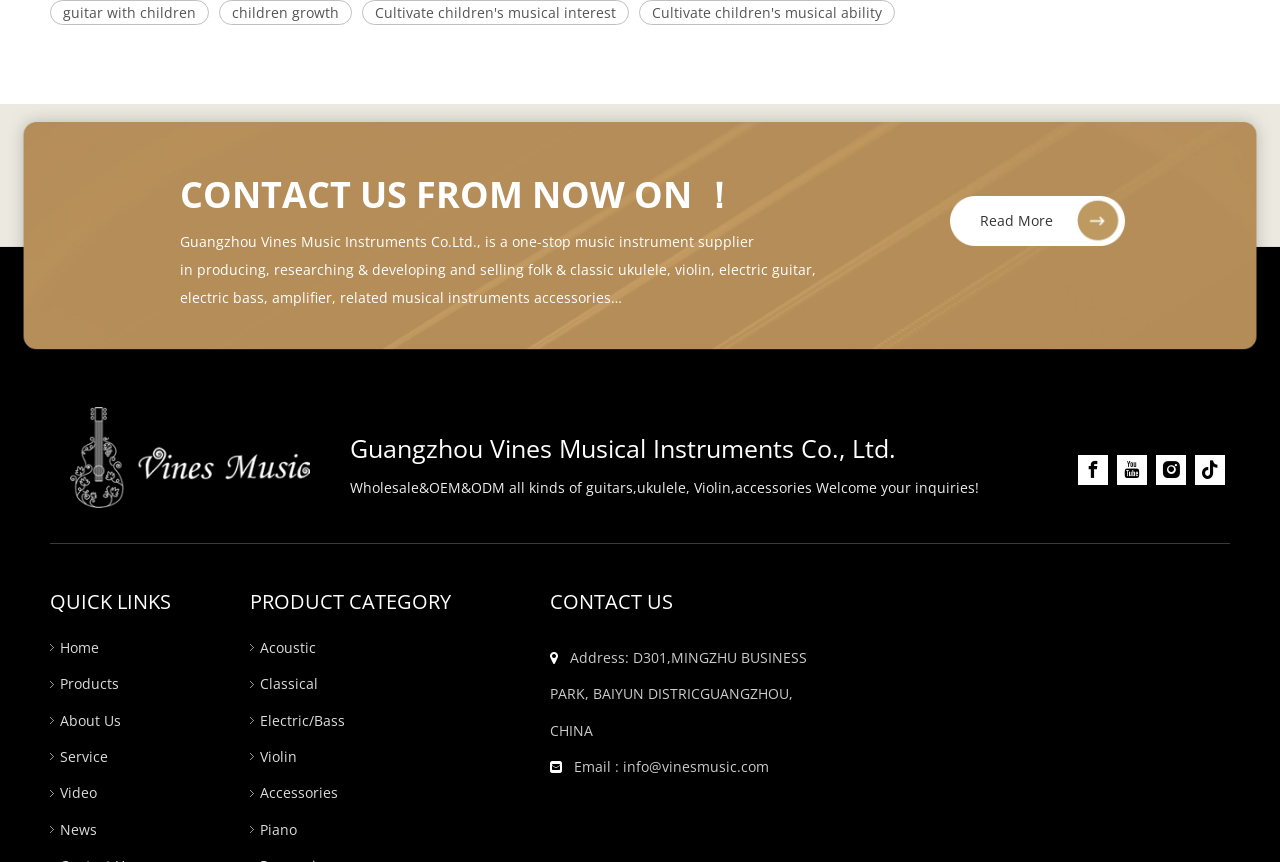Find the bounding box coordinates of the element to click in order to complete this instruction: "Go to Home". The bounding box coordinates must be four float numbers between 0 and 1, denoted as [left, top, right, bottom].

[0.047, 0.74, 0.077, 0.762]